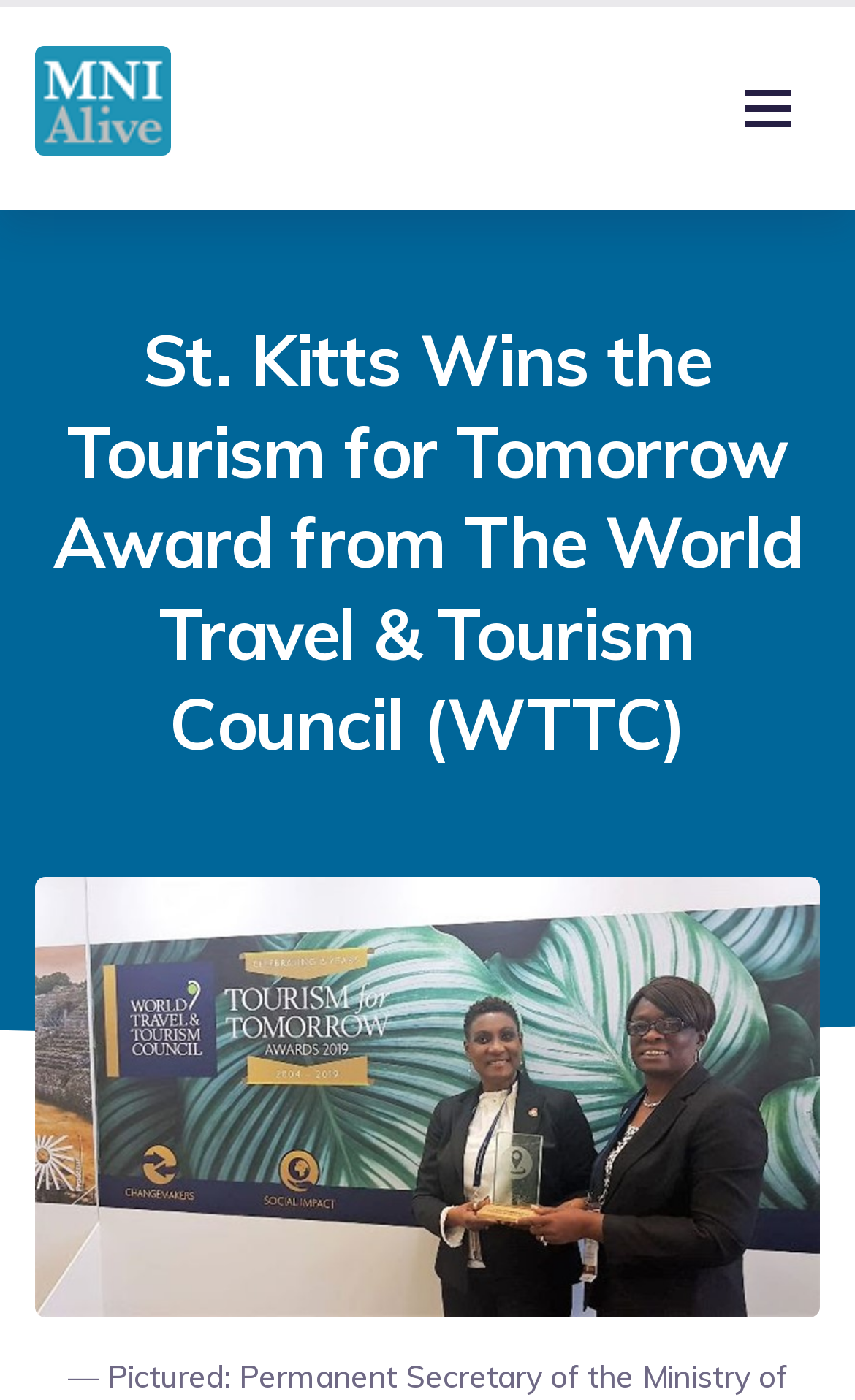Using the provided description: "alt="MNI Alive logo"", find the bounding box coordinates of the corresponding UI element. The output should be four float numbers between 0 and 1, in the format [left, top, right, bottom].

[0.041, 0.033, 0.2, 0.122]